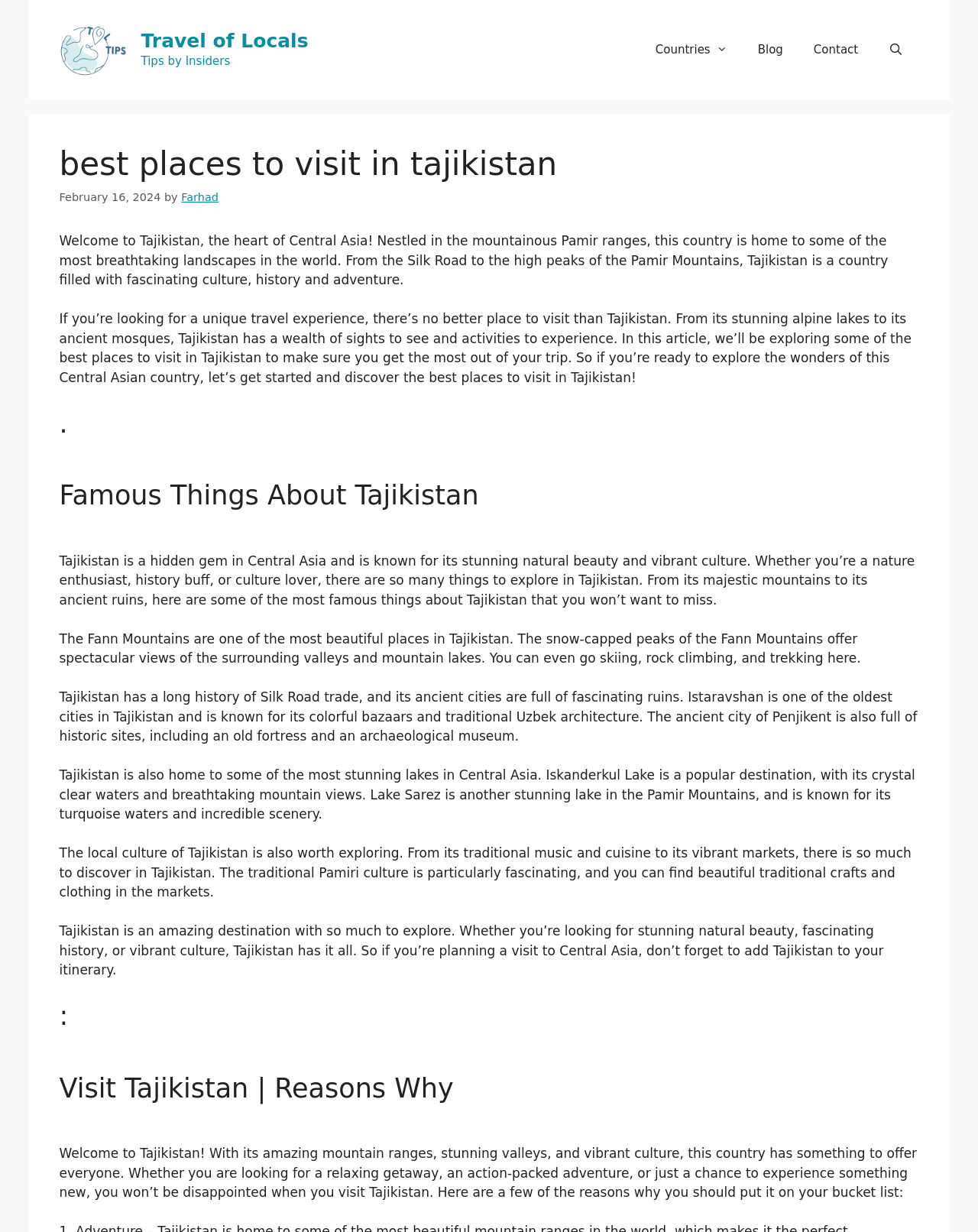Refer to the image and provide a thorough answer to this question:
How many paragraphs are in the article?

I counted the number of StaticText elements that contain paragraphs of text. There are seven paragraphs in total, each describing a different aspect of Tajikistan or recommending places to visit.